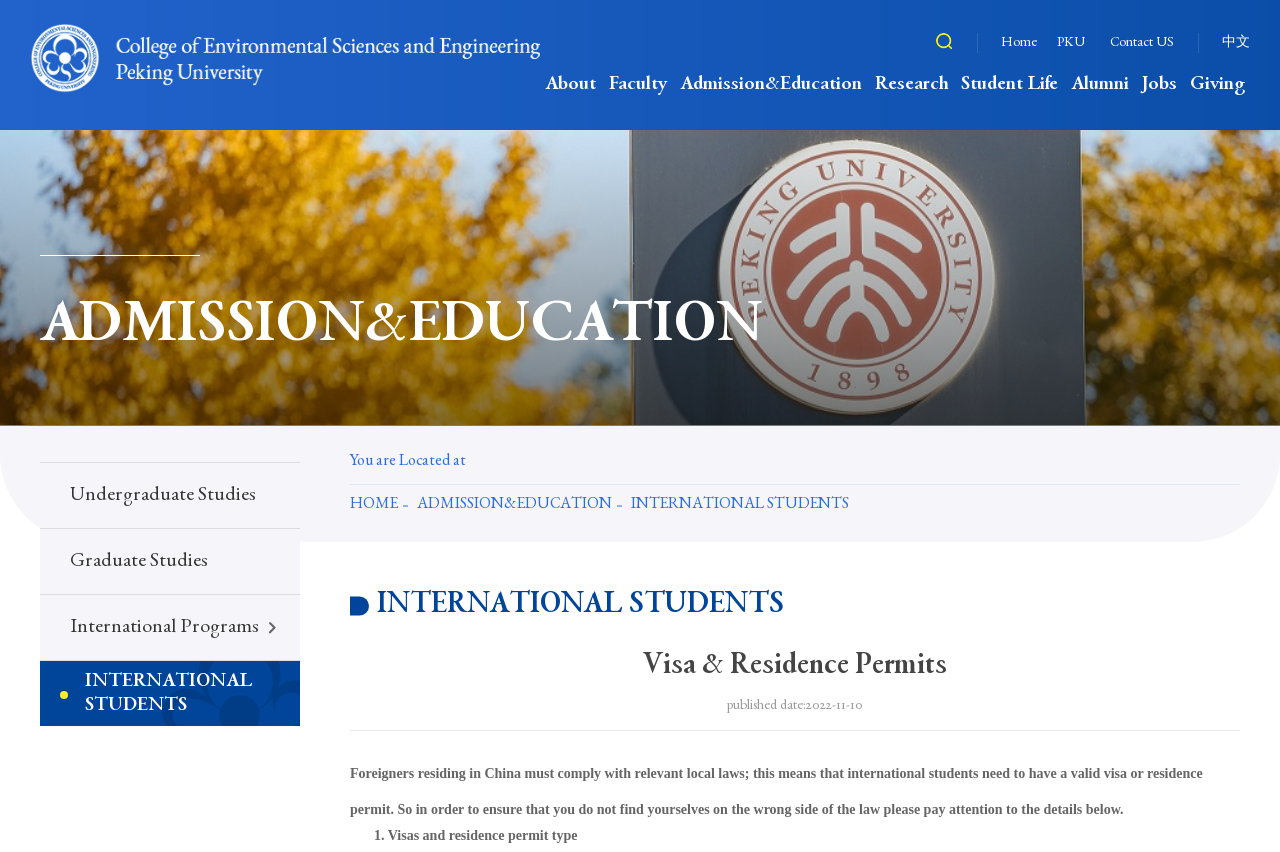Provide a thorough summary of the webpage.

The webpage is about the College of Environmental Sciences and Engineering. At the top, there is a search bar and several links, including "Home", "PKU", "Contact US", and "中文". Below these links, there are five main sections: "About", "Faculty", "Admission&Education", "Research", and "Student Life".

In the "About" section, there are four links: "Introduction", "History", "Current Administrators", and "Contact Us". The "Faculty" section has five links: "Faculty by Department", "Postdoc Fellow", "Administrative Staff", "Assistant Team", and "Retired Faculty". The "Admission&Education" section has four links: "Undergraduate Studies", "Graduate Studies", "International Programs", and "International Students".

The "Research" section has six links: "Key Center and Labs", "Publications", "International Cooperation", "Key Projects", "Seminars", and "Selected Research Achievements". The "Student Life" section has no links, but the "Alumni" section has two links: "Alumni Activities" and "Alumni List". There are also links to "Jobs" and "Giving" at the bottom.

On the right side of the page, there is a complementary section with links to "Undergraduate Studies", "Graduate Studies", "International Programs", and "International Students". Below this section, there is a notice about visa and residence permits for international students, with a published date of 2022-11-10. The notice explains the importance of having a valid visa or residence permit for international students in China.